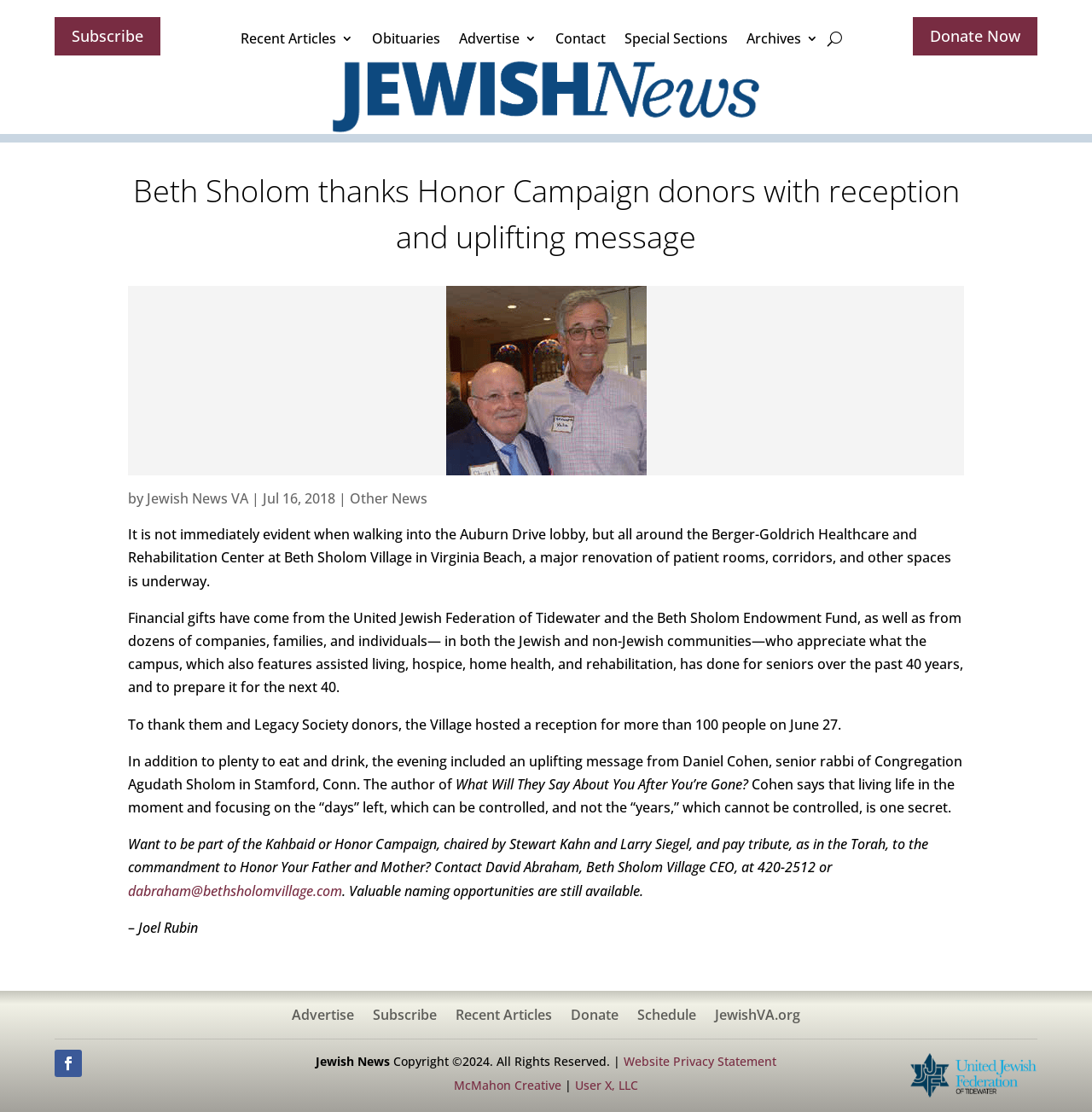Please locate the bounding box coordinates for the element that should be clicked to achieve the following instruction: "Read more about Obituaries". Ensure the coordinates are given as four float numbers between 0 and 1, i.e., [left, top, right, bottom].

[0.341, 0.021, 0.403, 0.054]